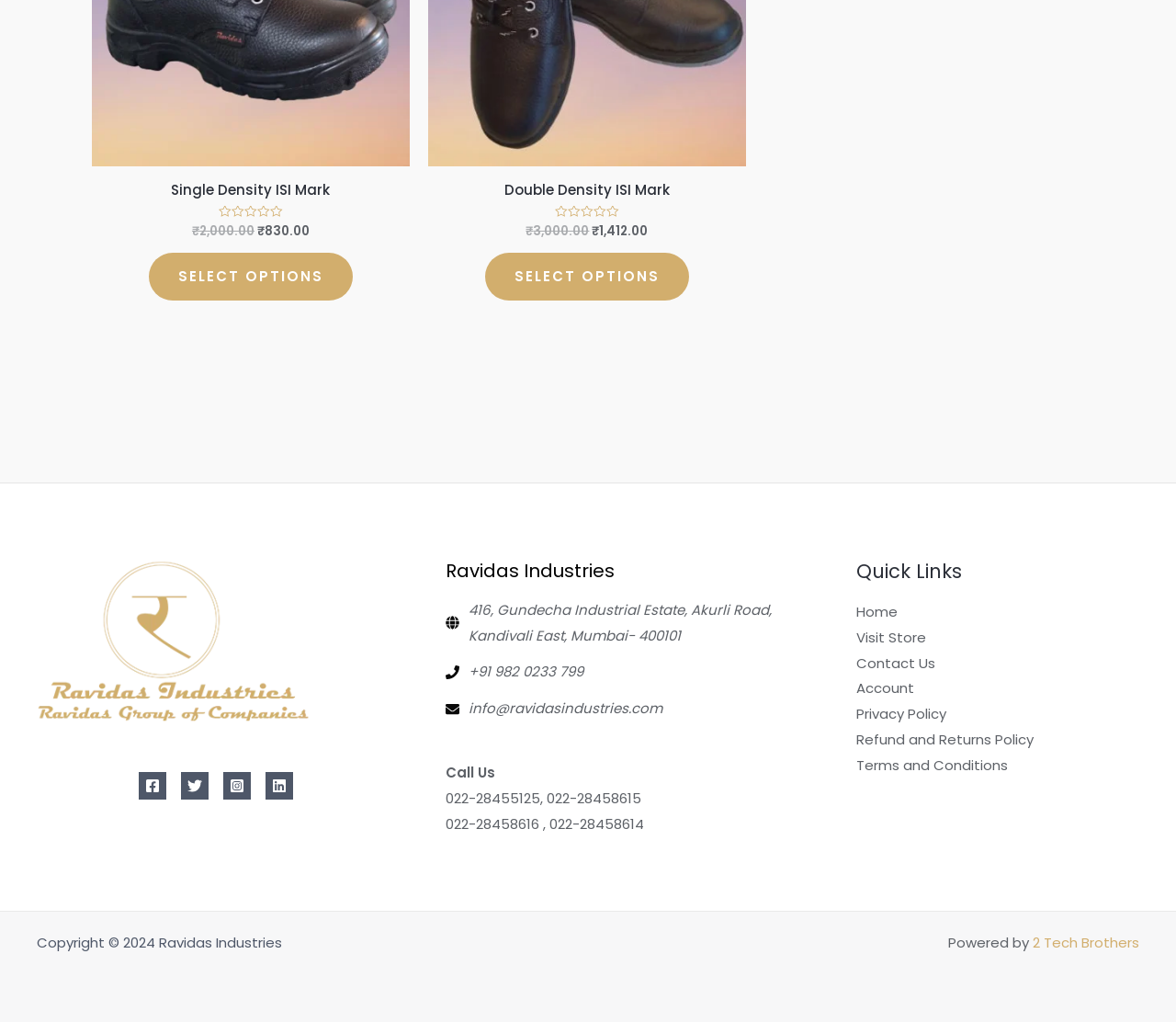Please indicate the bounding box coordinates for the clickable area to complete the following task: "View Double Density ISI Mark". The coordinates should be specified as four float numbers between 0 and 1, i.e., [left, top, right, bottom].

[0.378, 0.177, 0.62, 0.202]